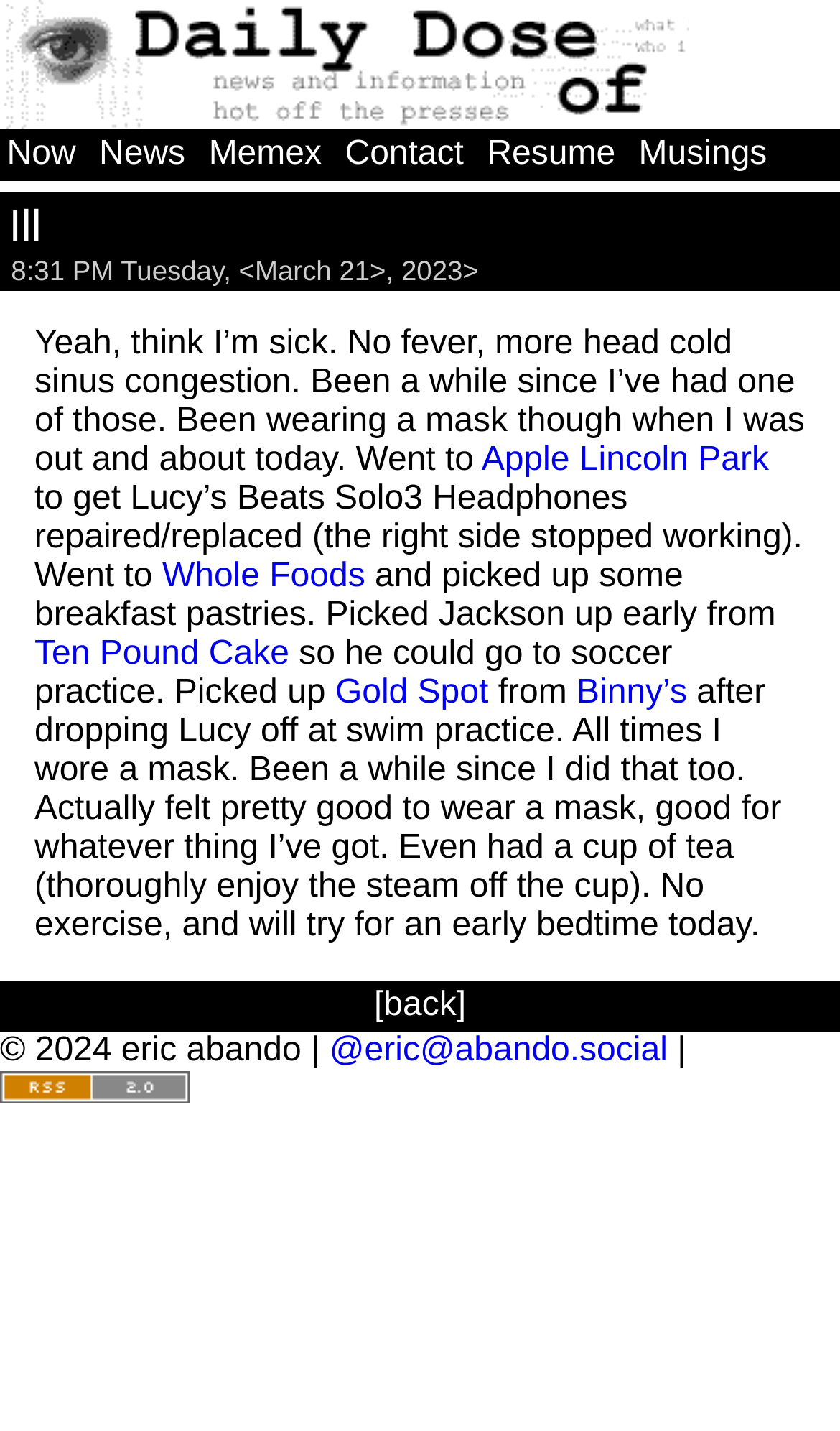What is the author's social media handle?
Examine the image and give a concise answer in one word or a short phrase.

@eric@abando.social